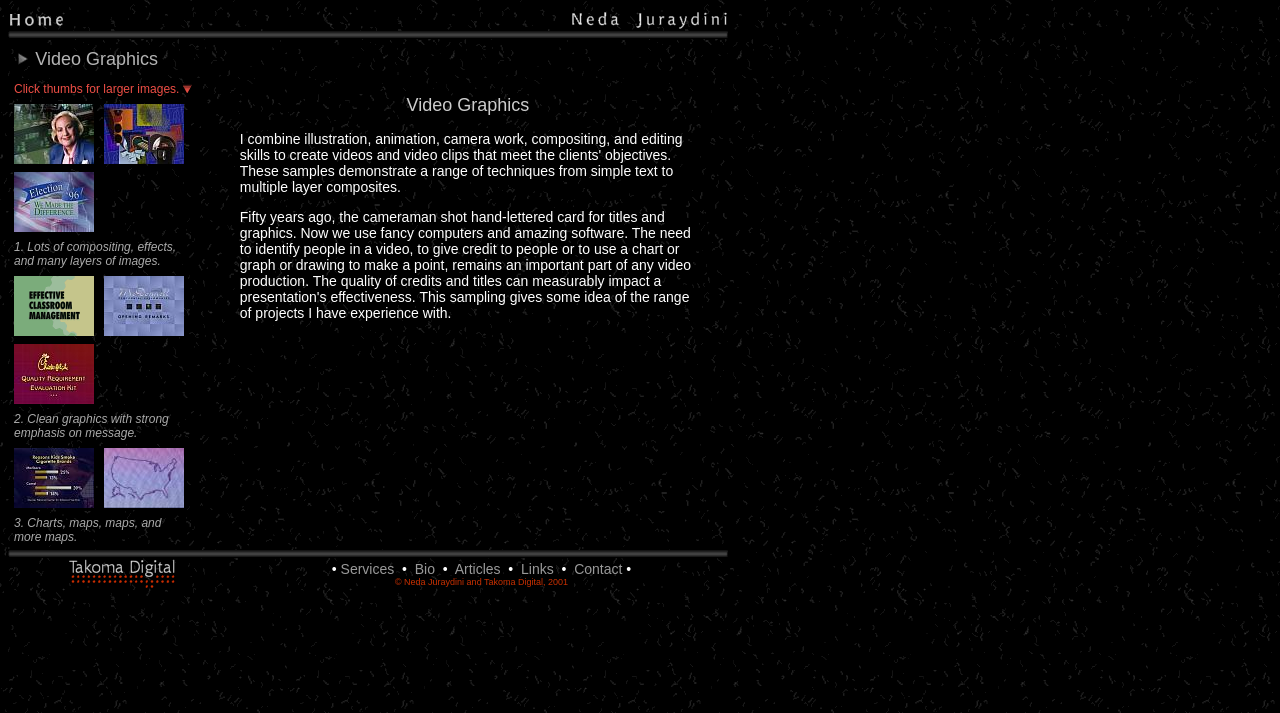What is the theme of the video graphics mentioned in the webpage?
Make sure to answer the question with a detailed and comprehensive explanation.

In the layout table with the bounding box coordinates [0.008, 0.058, 0.567, 0.769], there is a description of video graphics, which mentions charts, maps, and graphics as the theme.